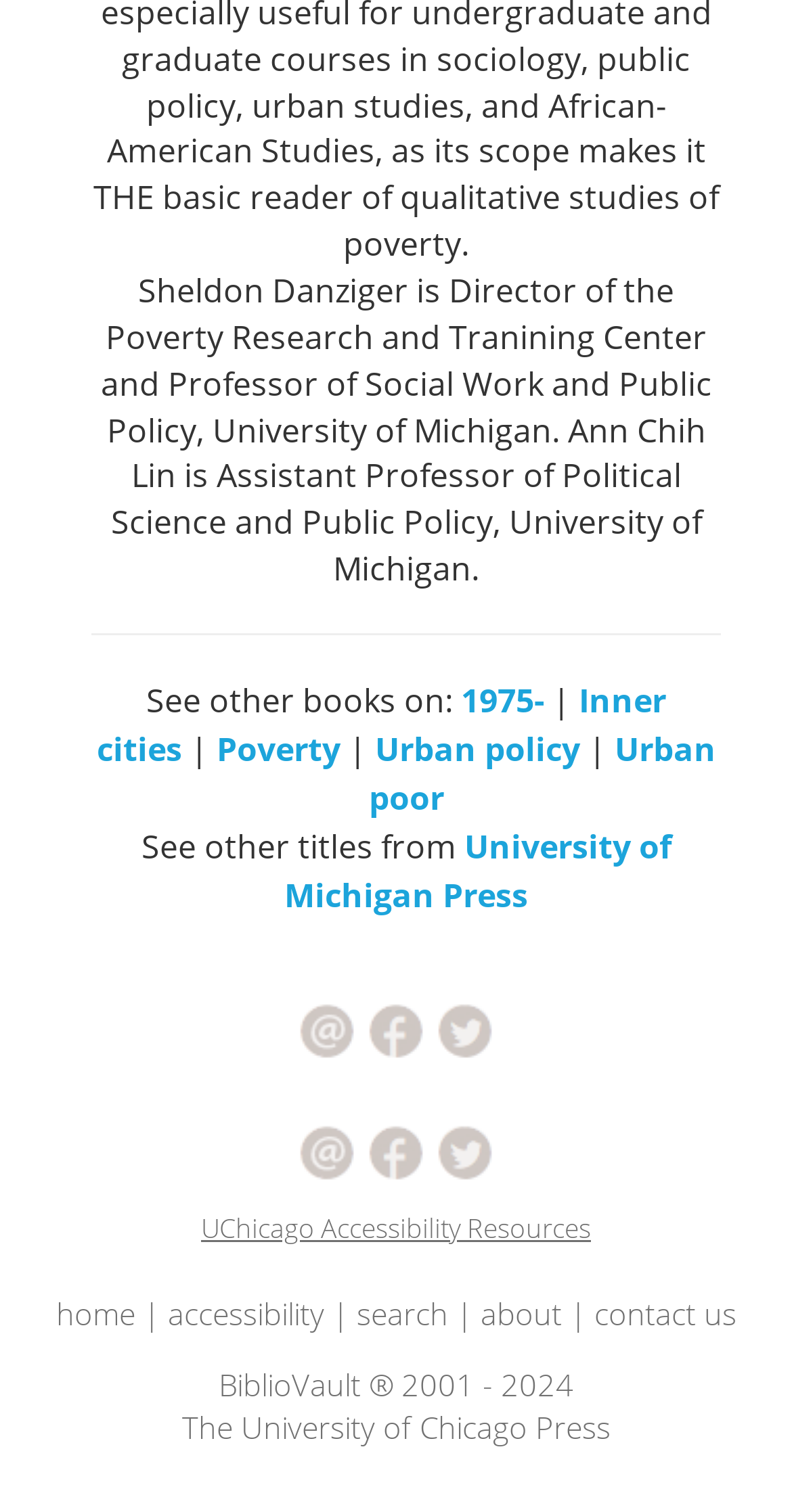Identify the bounding box coordinates of the region that needs to be clicked to carry out this instruction: "Share on Twitter". Provide these coordinates as four float numbers ranging from 0 to 1, i.e., [left, top, right, bottom].

[0.549, 0.665, 0.626, 0.694]